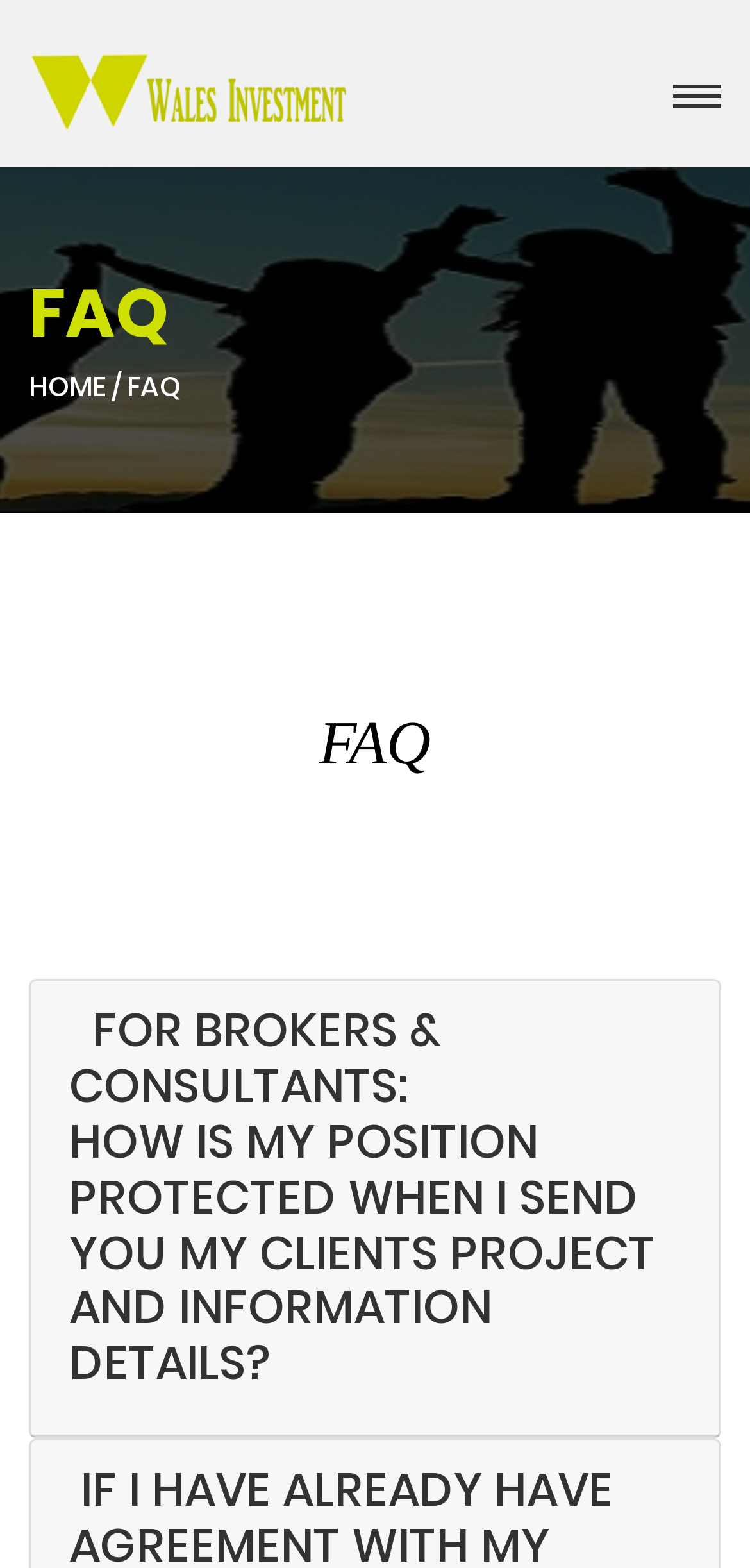Is the first FAQ tab expanded?
Based on the image, respond with a single word or phrase.

No